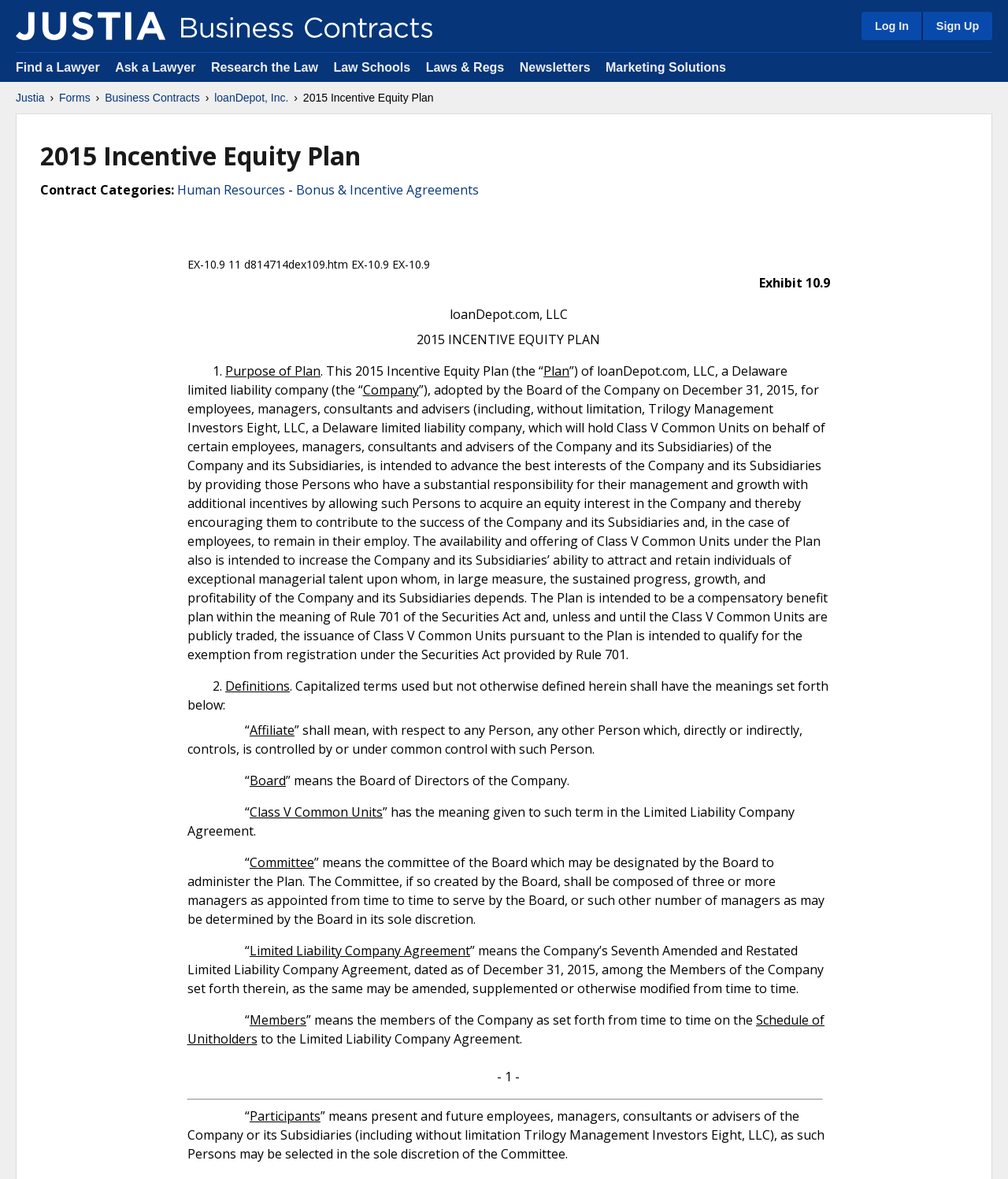Find the bounding box coordinates of the element I should click to carry out the following instruction: "Click on Find a Lawyer".

[0.016, 0.051, 0.099, 0.063]